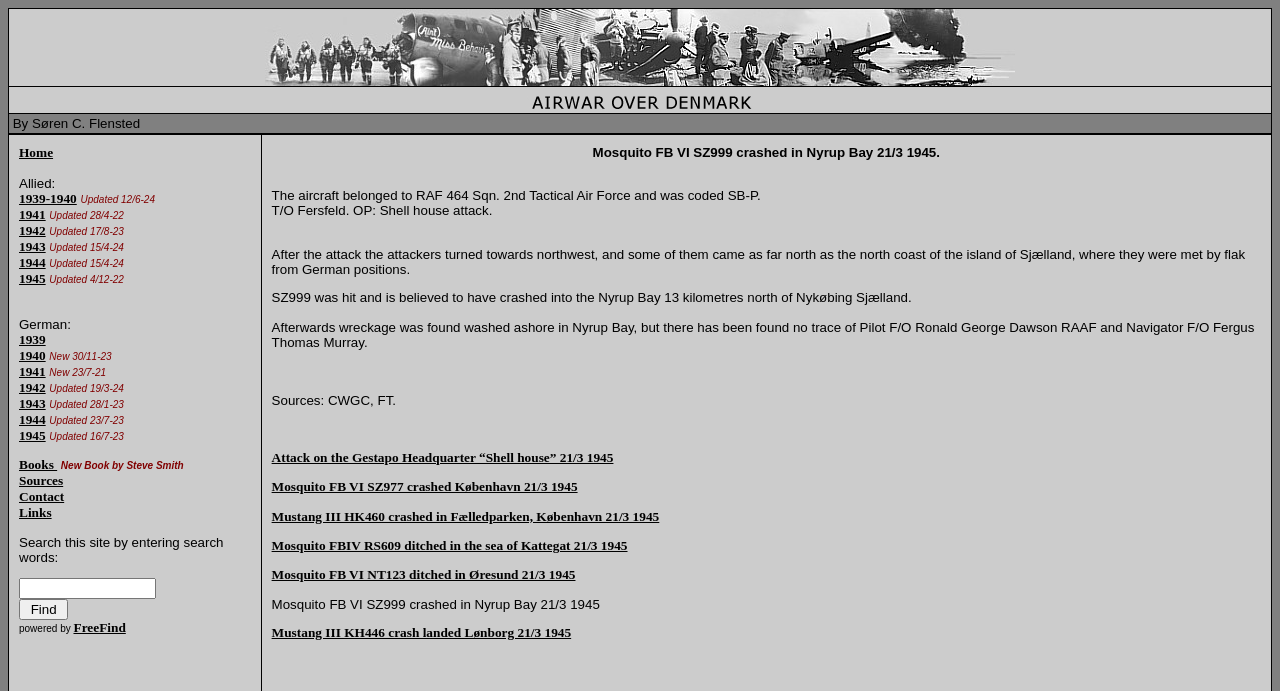Identify the bounding box coordinates of the section that should be clicked to achieve the task described: "Click on the link 'Home'".

[0.015, 0.21, 0.041, 0.232]